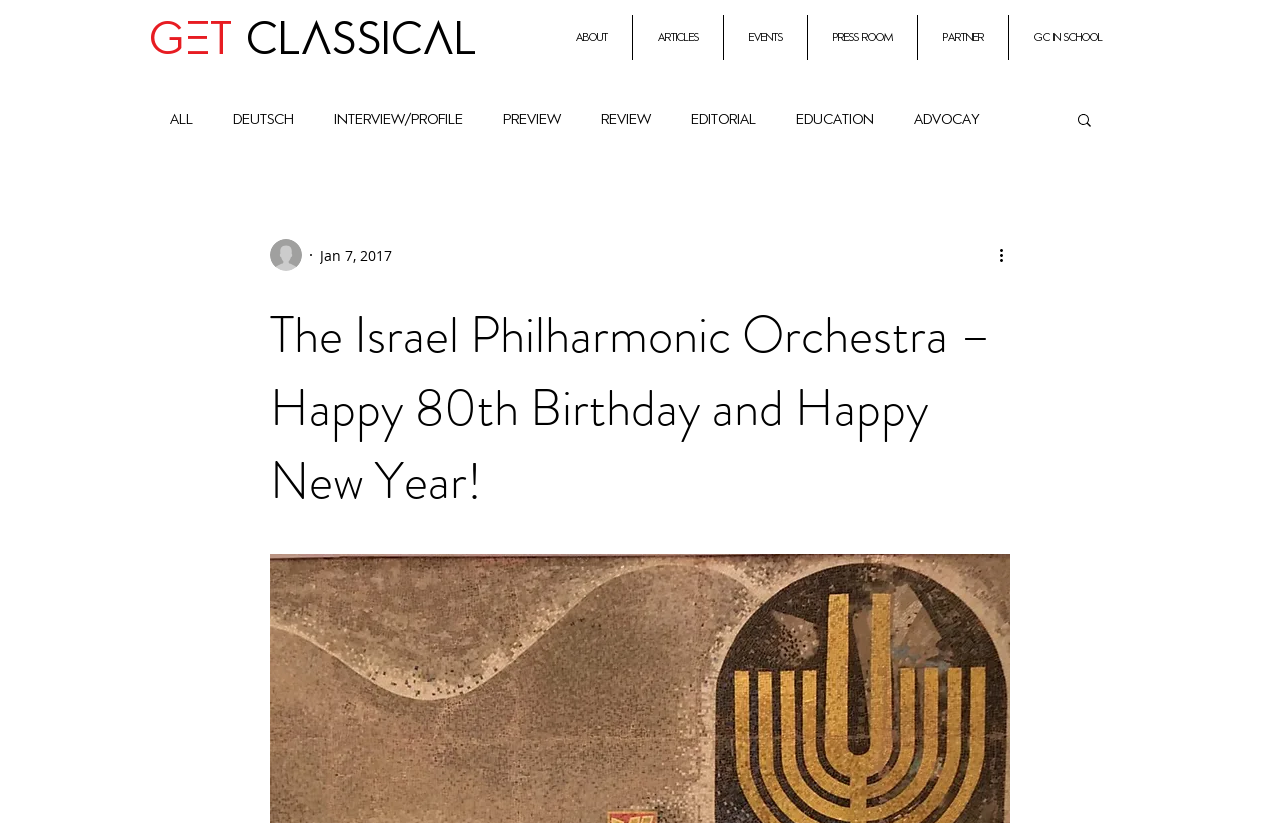Reply to the question with a single word or phrase:
How many images are there on the webpage?

3